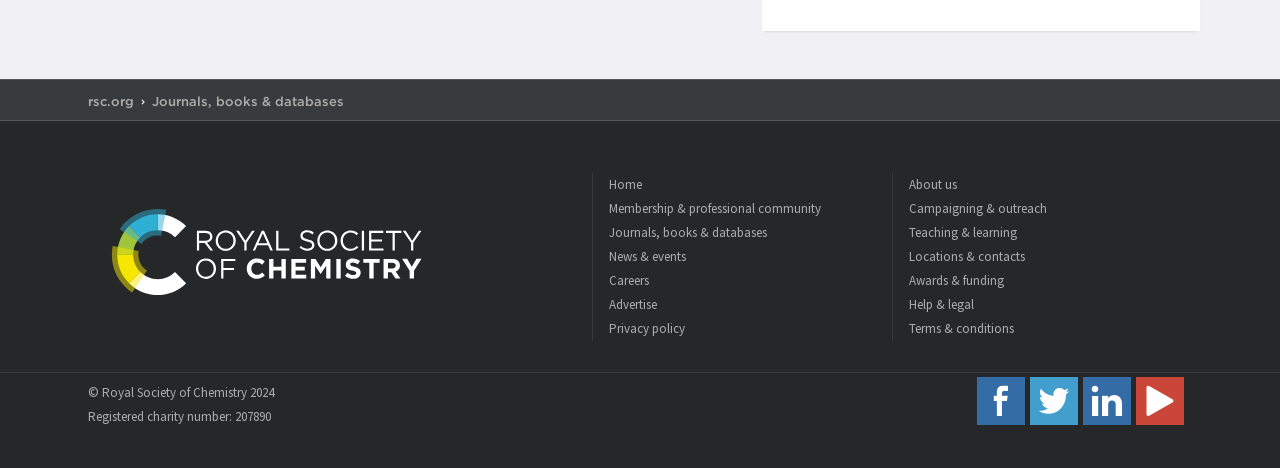Locate the bounding box coordinates of the clickable part needed for the task: "view terms and conditions".

[0.71, 0.678, 0.931, 0.729]